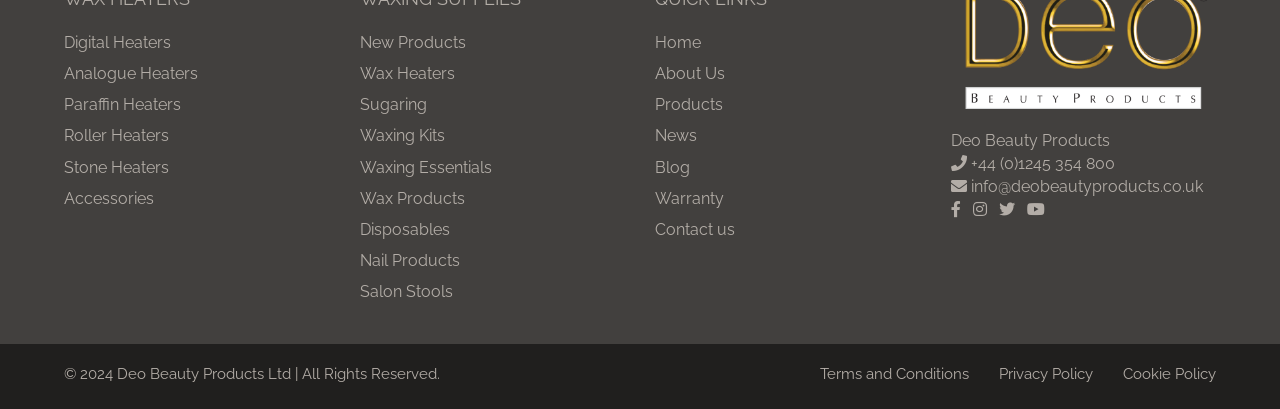Please specify the coordinates of the bounding box for the element that should be clicked to carry out this instruction: "Contact us". The coordinates must be four float numbers between 0 and 1, formatted as [left, top, right, bottom].

[0.512, 0.538, 0.574, 0.584]